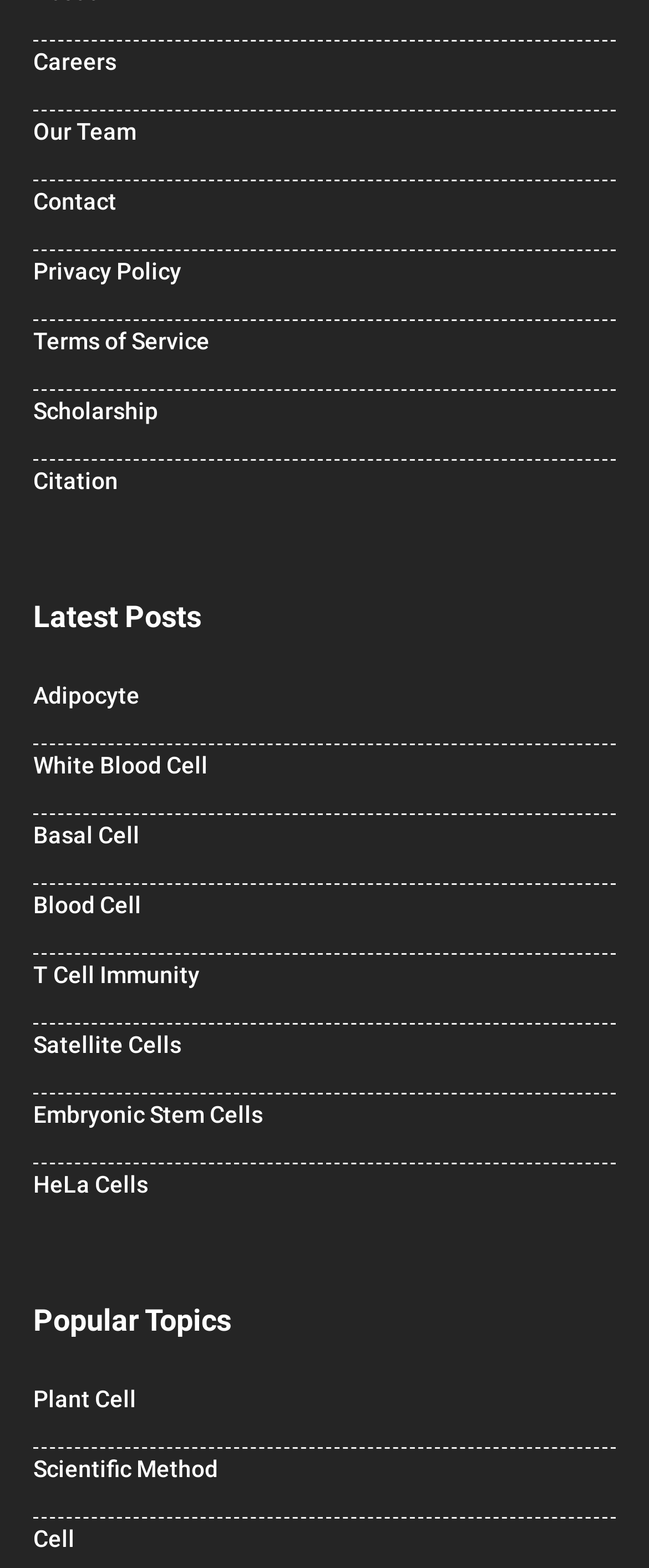Please answer the following question using a single word or phrase: 
What is the first link under 'Careers'?

Careers